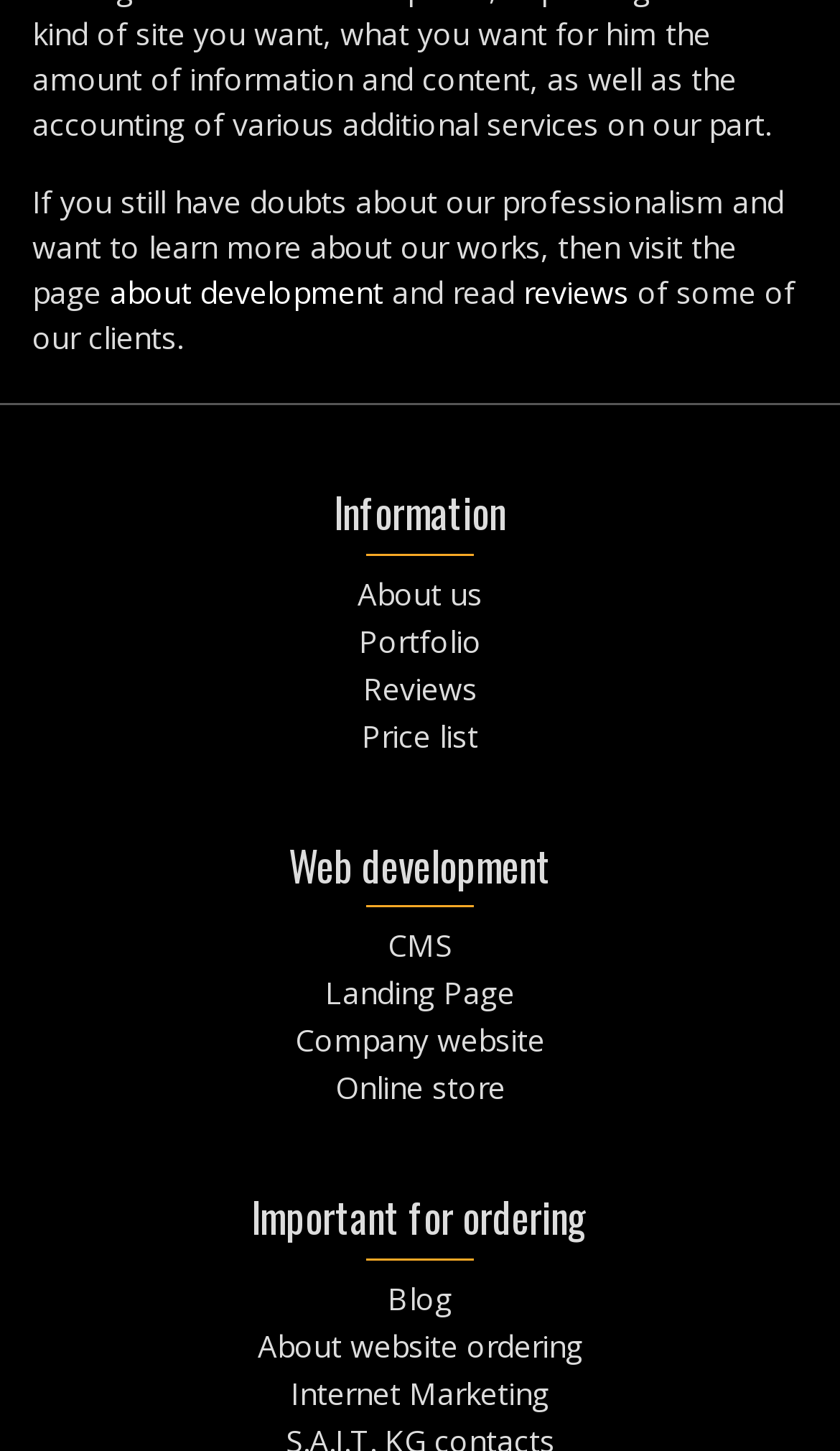Highlight the bounding box coordinates of the element you need to click to perform the following instruction: "explore online store development."

[0.399, 0.735, 0.601, 0.763]